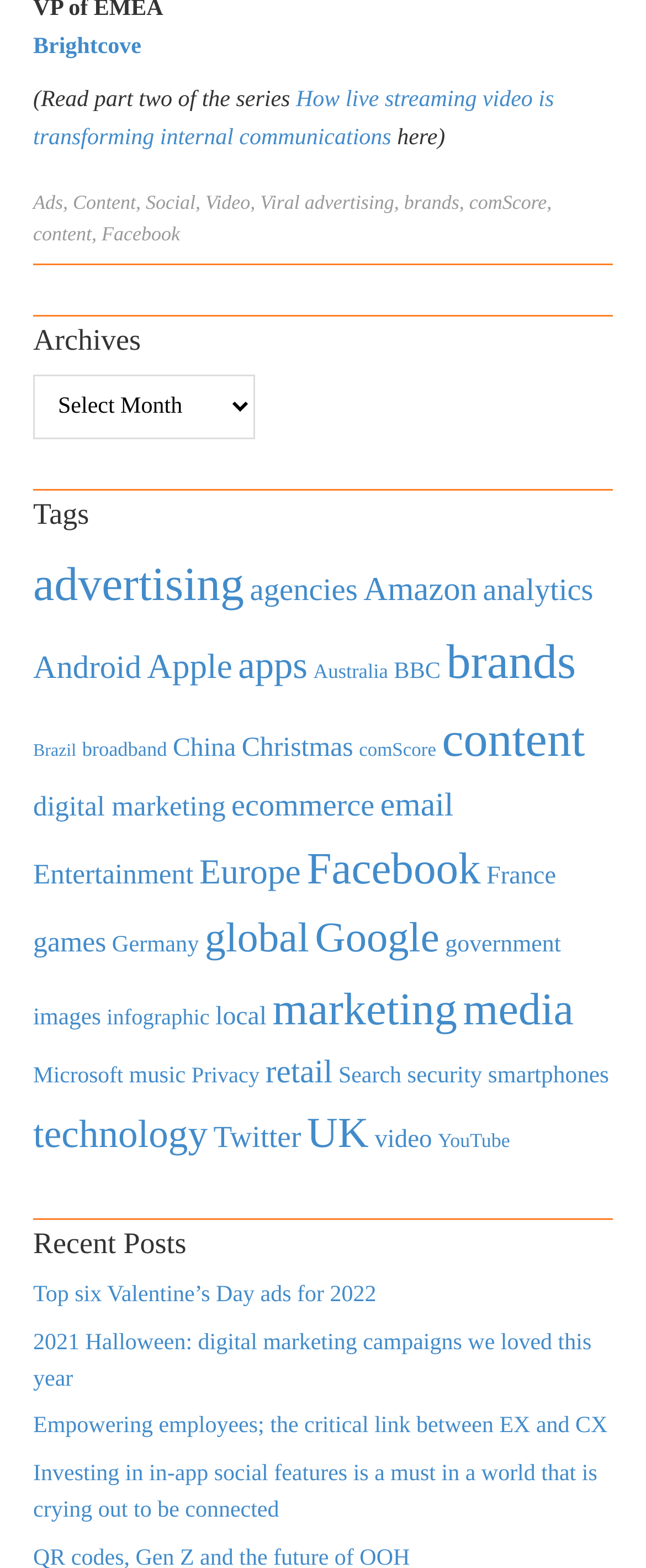Respond to the question below with a single word or phrase:
What is the name of the series mentioned in the top section?

How live streaming video is transforming internal communications